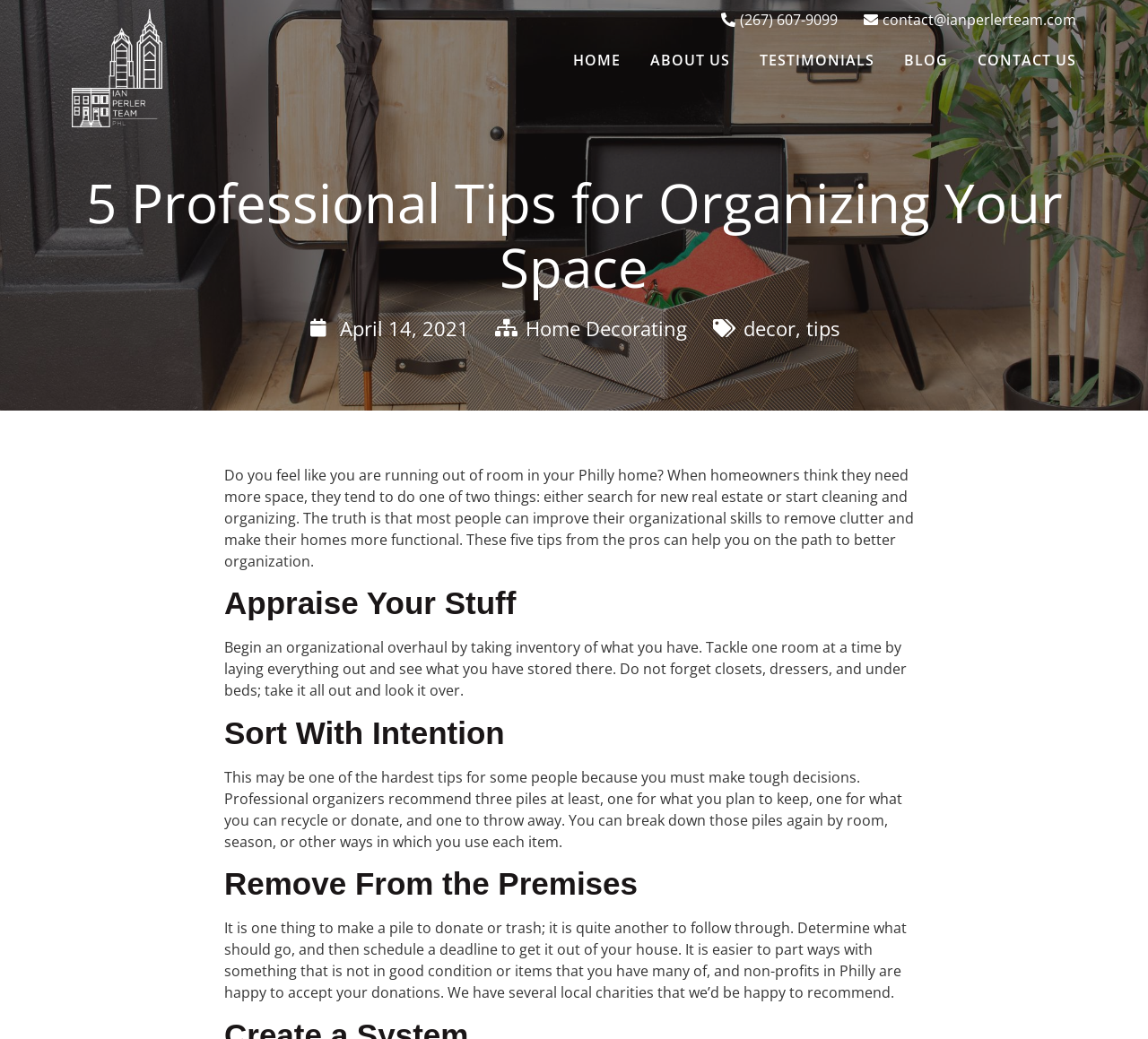Use a single word or phrase to answer the following:
How many piles are recommended for sorting items?

Three